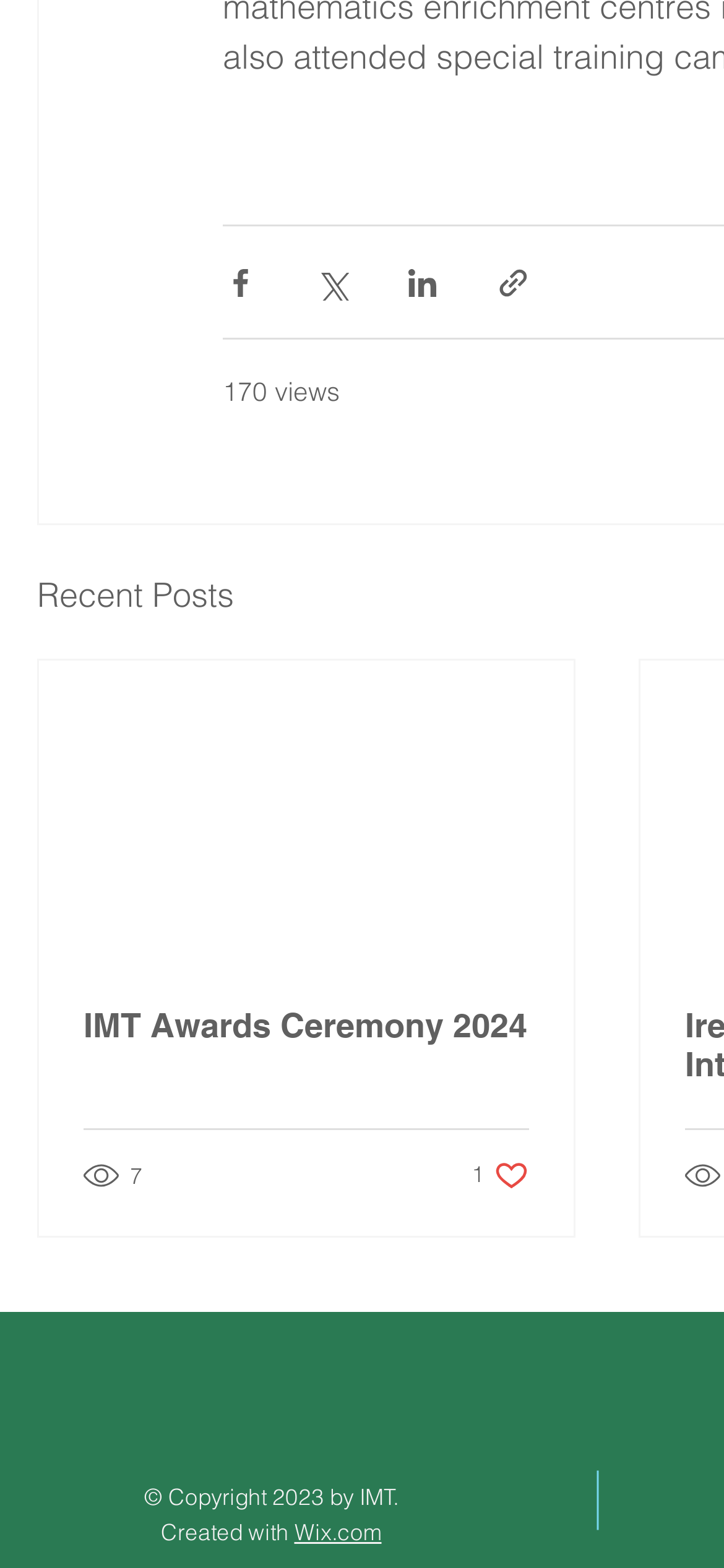What is the number of views for the first post?
Please provide an in-depth and detailed response to the question.

I found the answer by looking at the generic element '170 views' which is located below the share buttons and above the 'Recent Posts' heading.